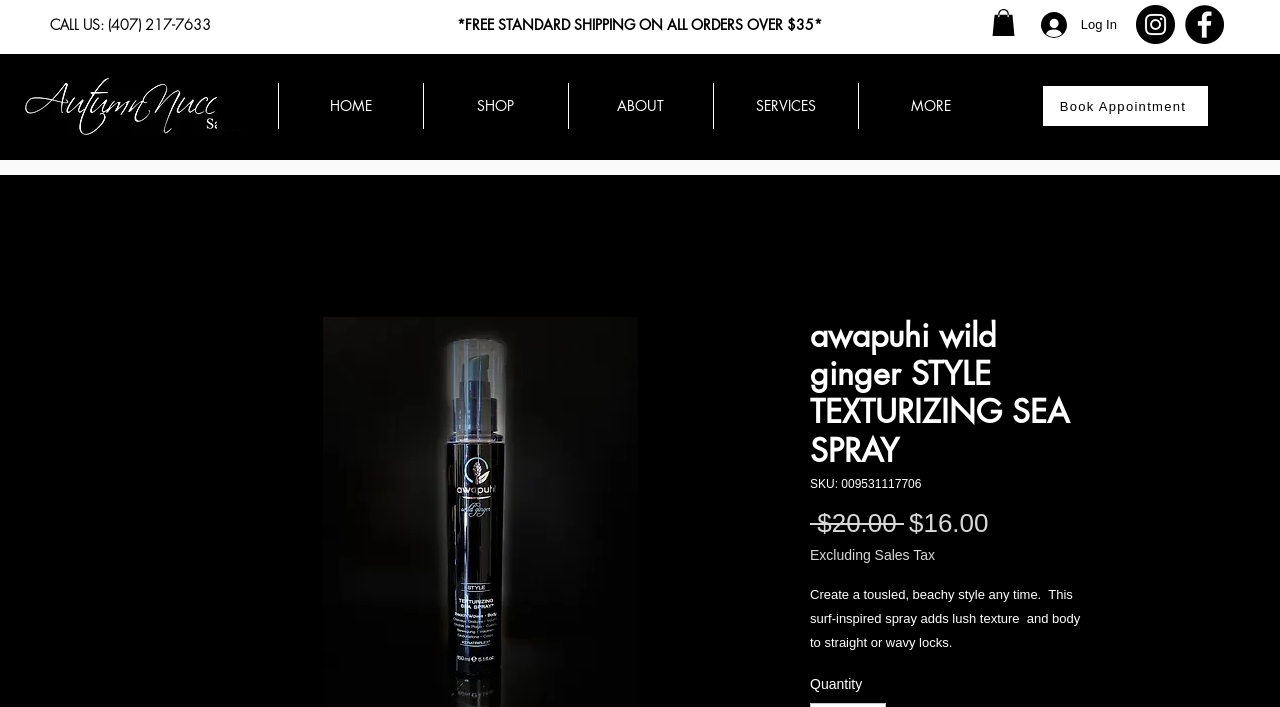Explain the webpage in detail, including its primary components.

This webpage appears to be an e-commerce page for a hair care product, specifically the "awapuhi wild ginger STYLE TEXTURIZING SEA SPRAY". At the top of the page, there are several links and buttons, including a "CALL US" link, a "*FREE STANDARD SHIPPING ON ALL ORDERS OVER $35*" link, a button with an image, a "Log In" button, and a social bar with links to Instagram and Facebook.

Below the top section, there is a large image, likely a product image, taking up a significant portion of the page. Underneath the image, there is a navigation menu with links to "HOME", "SHOP", "ABOUT", "SERVICES", and "MORE".

The main content of the page is focused on the product, with a heading displaying the product name. Below the heading, there is a section with product details, including the SKU, price, and sale price. There is also a description of the product, which explains that it adds texture and body to straight or wavy hair.

To the right of the product details, there is a section with a "Quantity" label, likely for customers to input the quantity they wish to purchase. At the bottom of the page, there is a "Book Appointment" link.